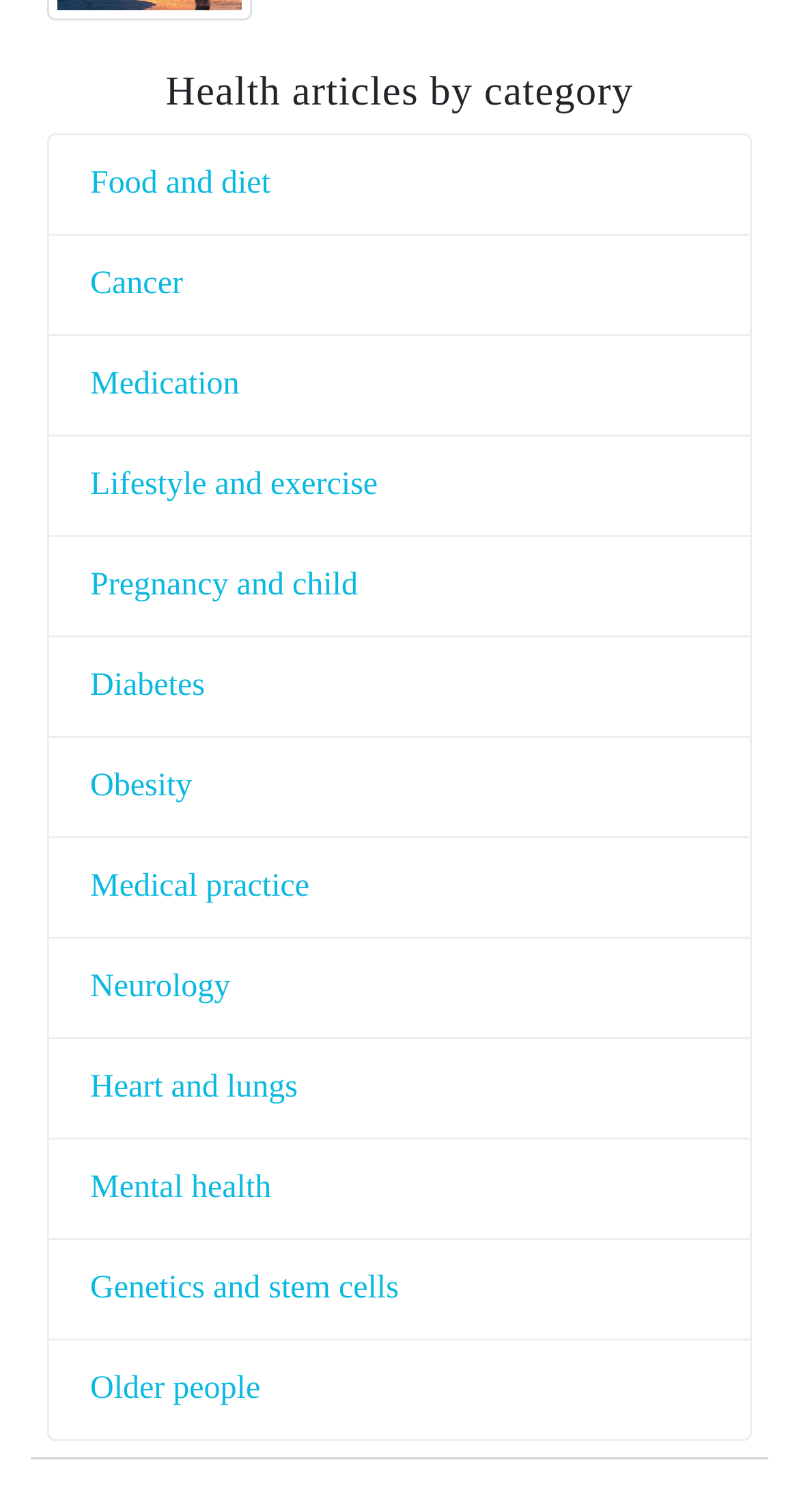Find the bounding box of the UI element described as follows: "Medical practice".

[0.113, 0.574, 0.387, 0.597]